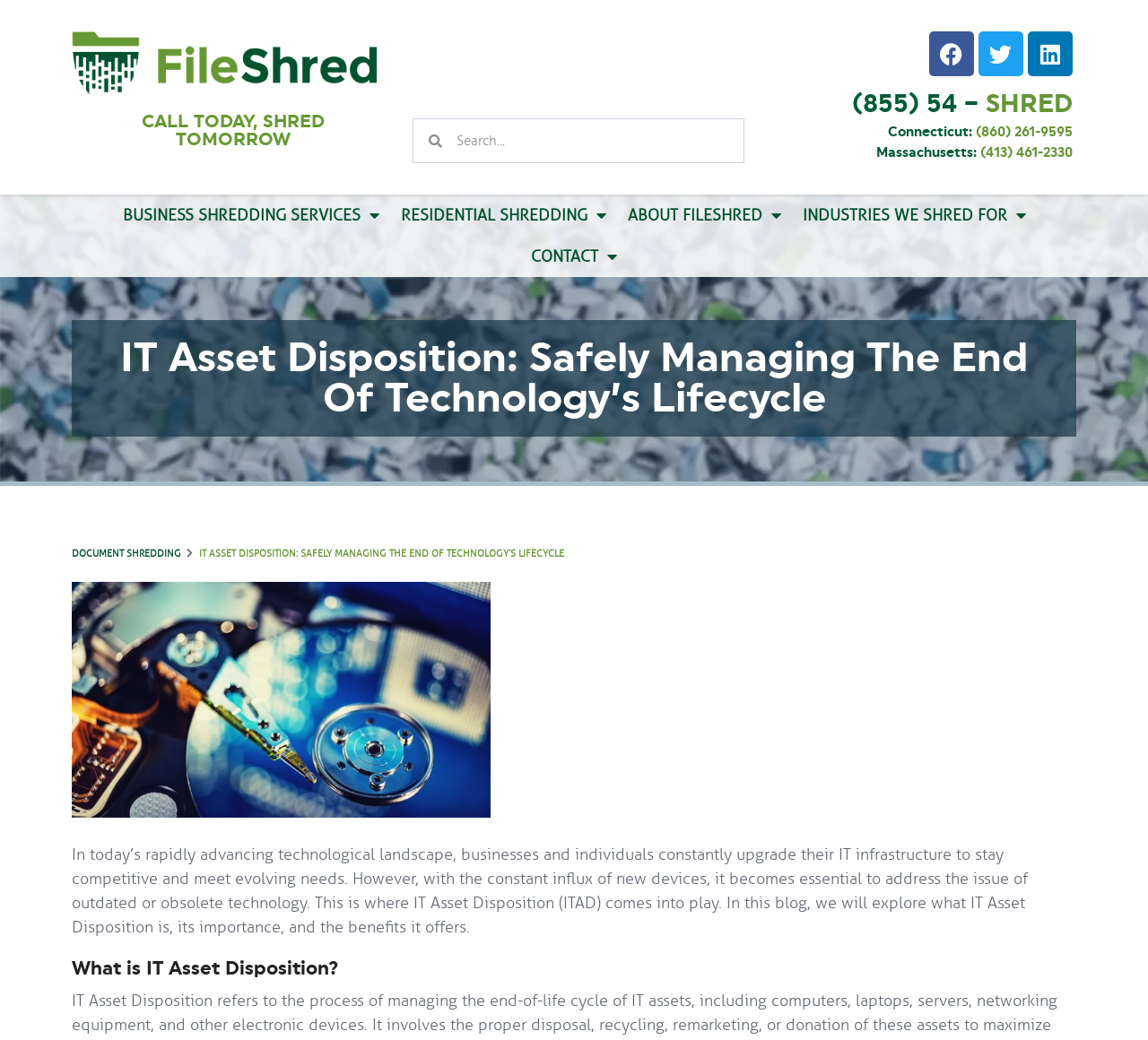Pinpoint the bounding box coordinates of the area that should be clicked to complete the following instruction: "Read about IT Asset Disposition". The coordinates must be given as four float numbers between 0 and 1, i.e., [left, top, right, bottom].

[0.062, 0.812, 0.895, 0.901]